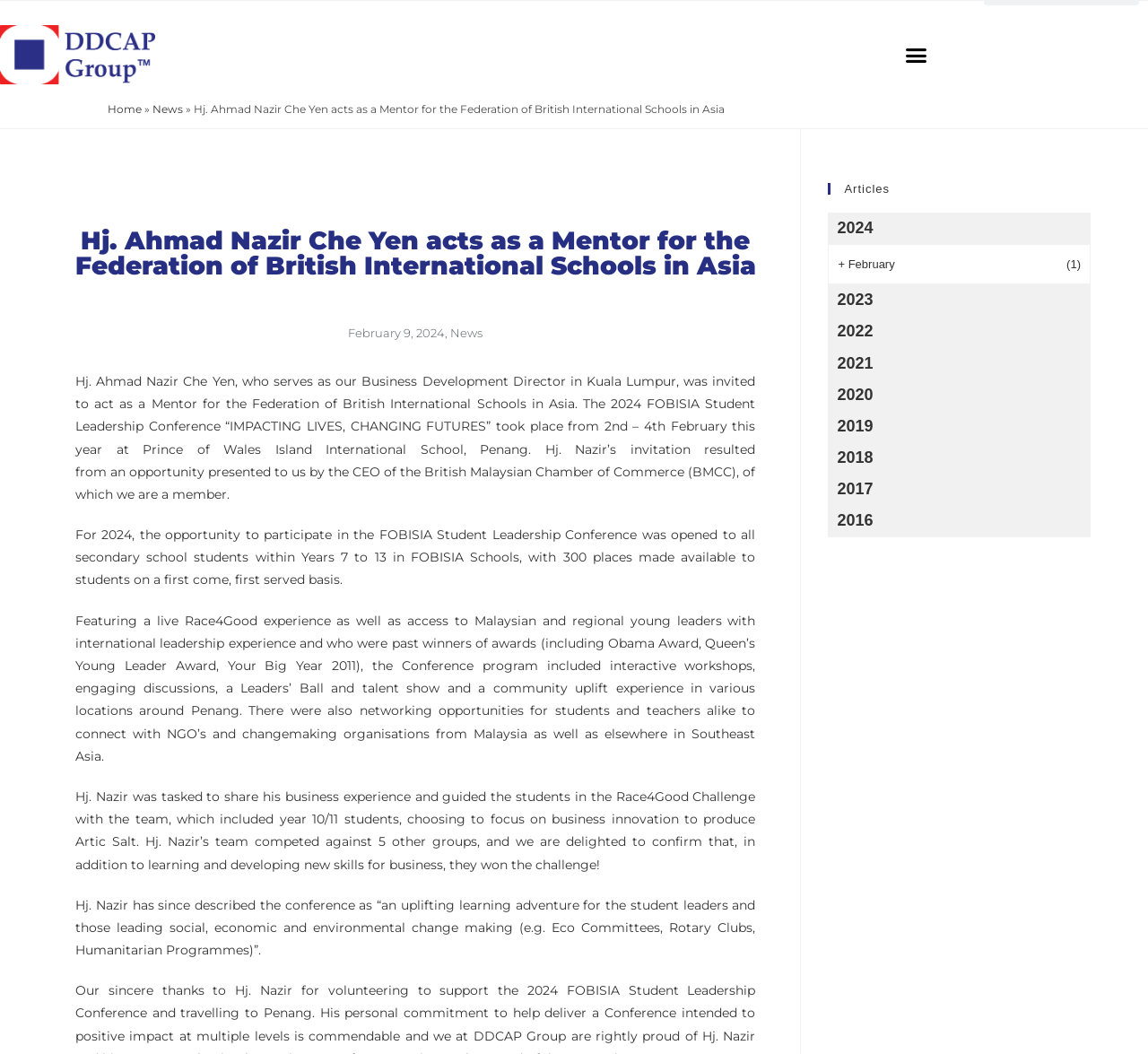Locate the bounding box coordinates of the element I should click to achieve the following instruction: "Click the '2024' link".

[0.721, 0.201, 0.95, 0.231]